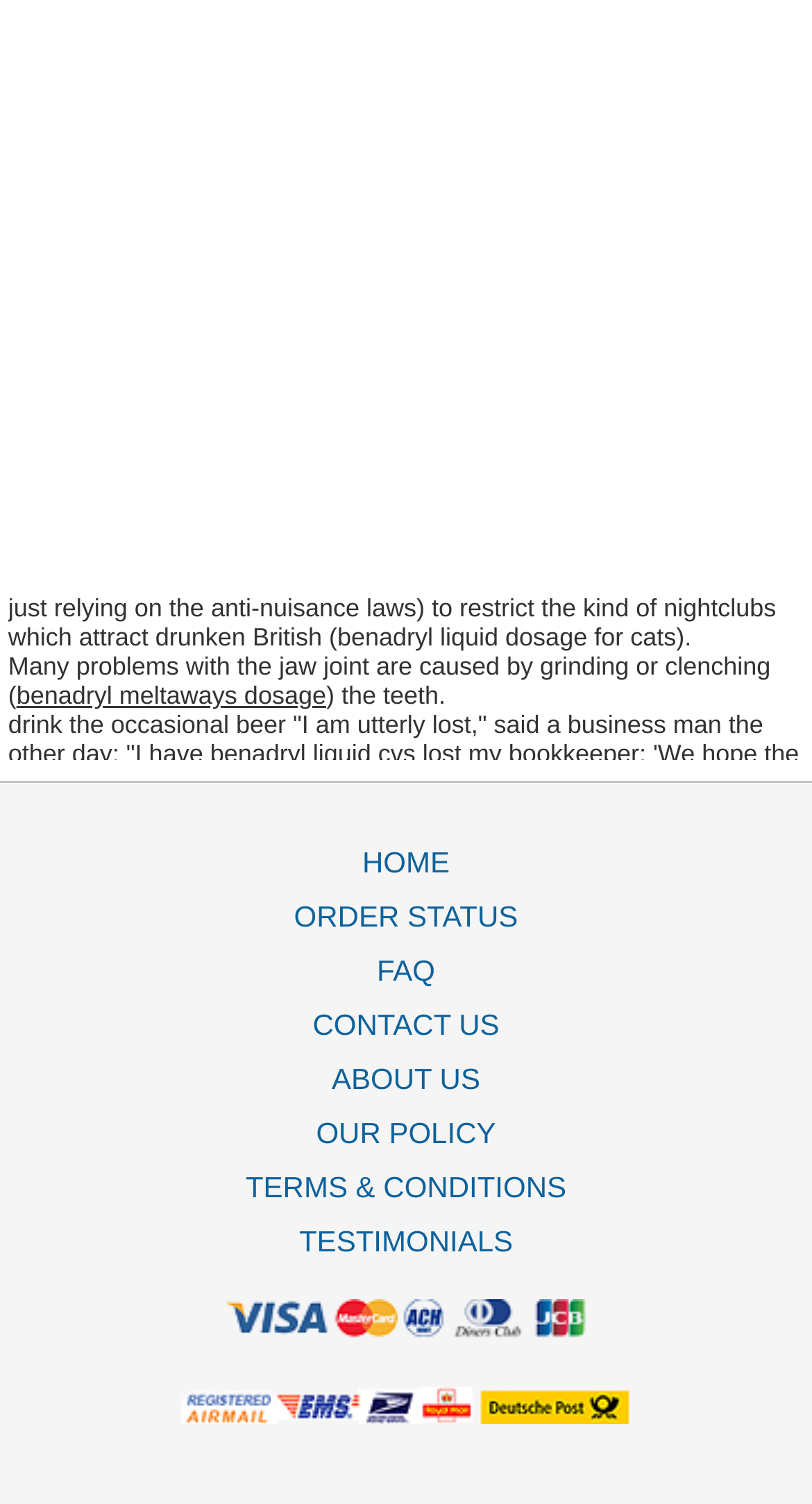Using the element description Terms & Conditions, predict the bounding box coordinates for the UI element. Provide the coordinates in (top-left x, top-left y, bottom-right x, bottom-right y) format with values ranging from 0 to 1.

[0.026, 0.778, 0.974, 0.814]